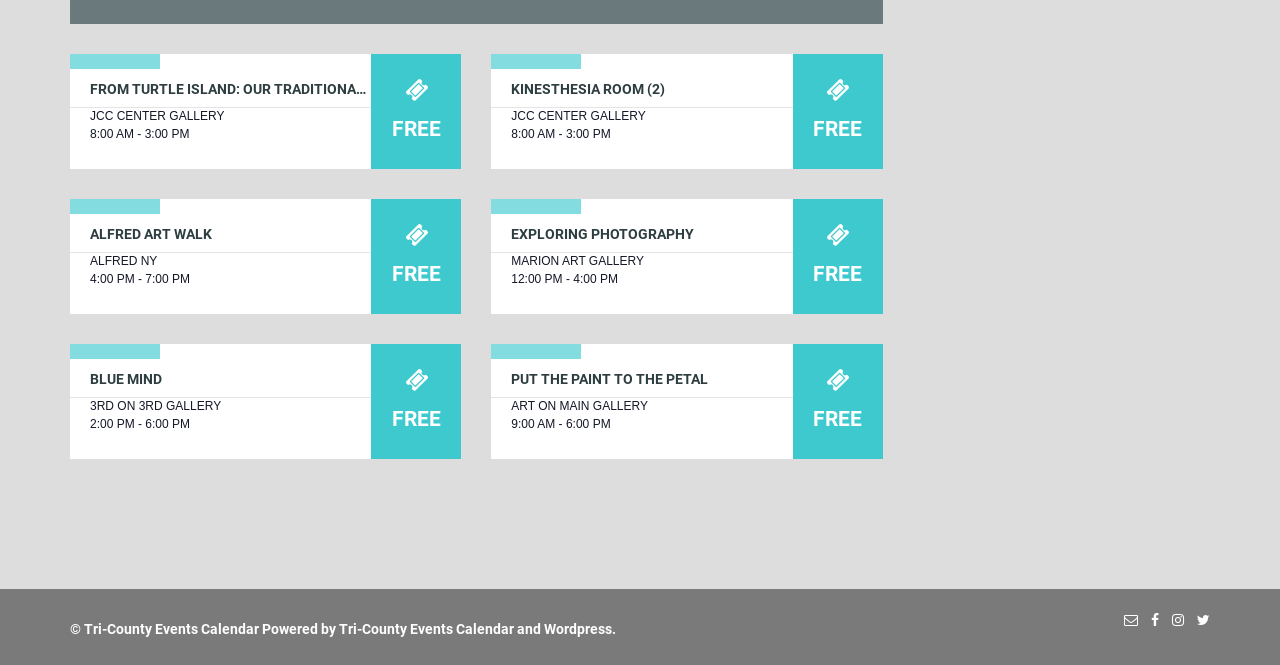Answer this question using a single word or a brief phrase:
What is the date of the event 'FROM TURTLE ISLAND: OUR TRADITIONAL EXPRESSIONS'?

Friday, November 10, 2017